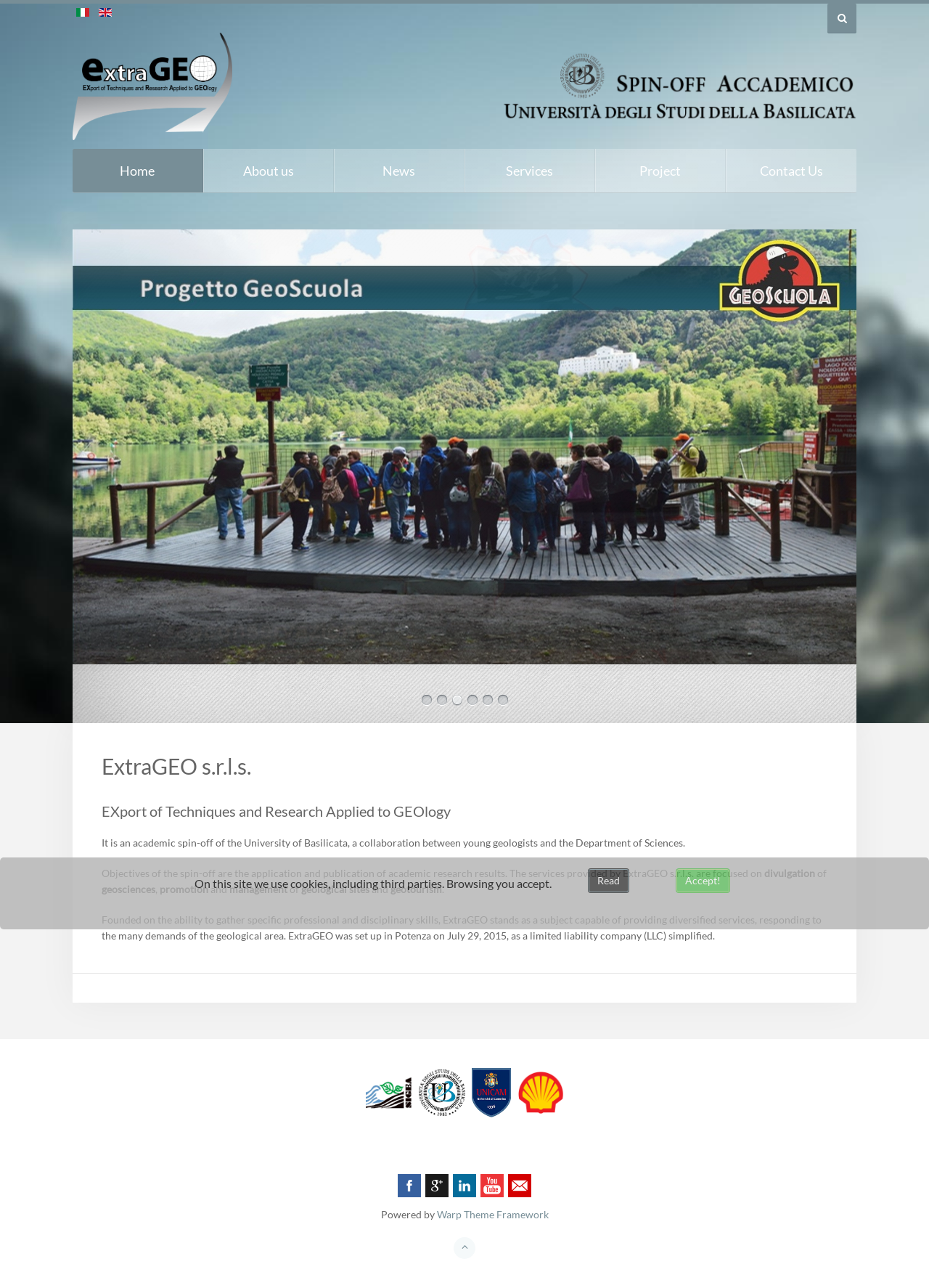Can you find the bounding box coordinates for the UI element given this description: "title="Follow us on Google +""? Provide the coordinates as four float numbers between 0 and 1: [left, top, right, bottom].

[0.458, 0.912, 0.483, 0.93]